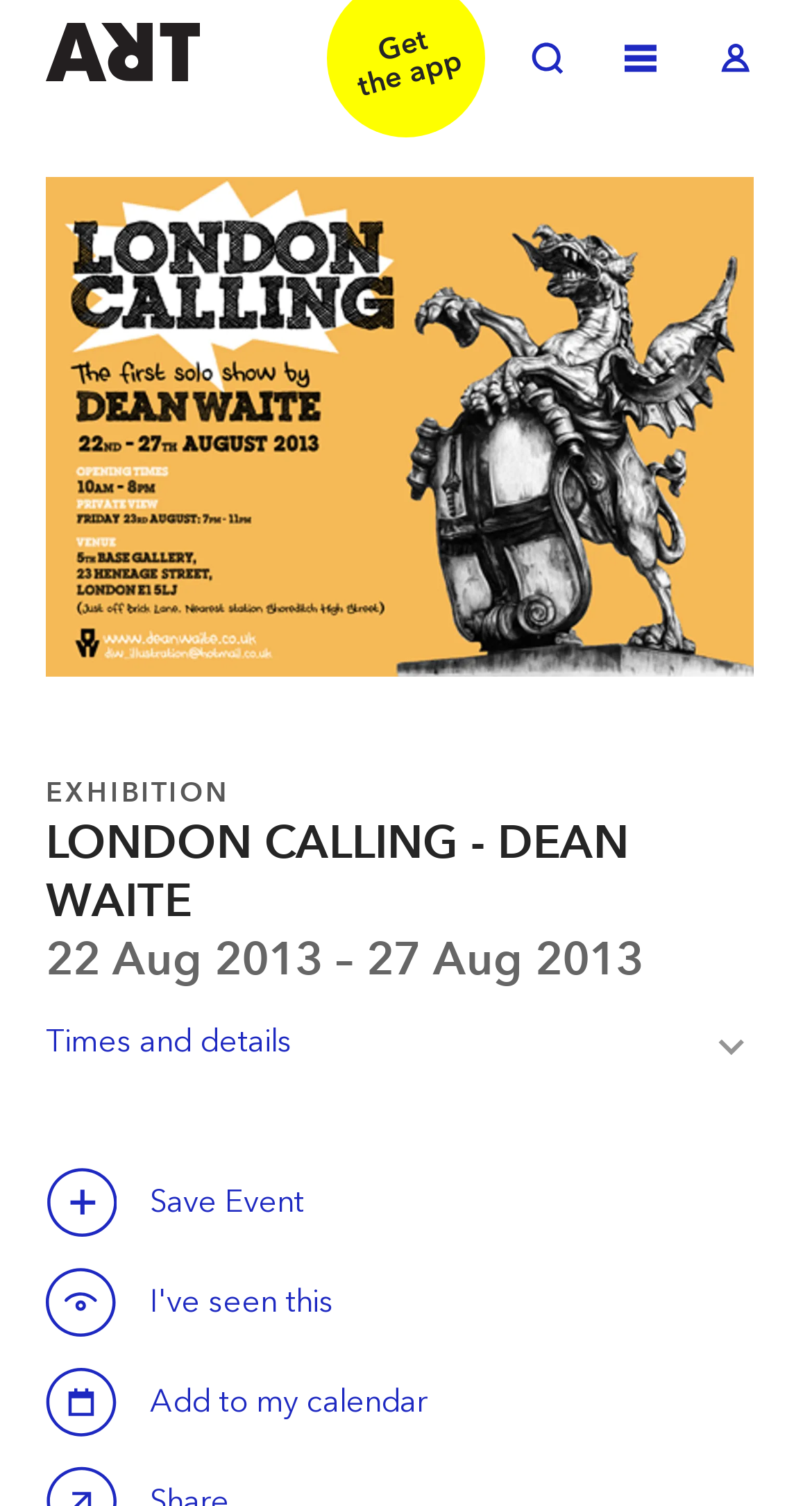Construct a thorough caption encompassing all aspects of the webpage.

The webpage is about an art exhibition titled "London Calling - by Dean Waite" at the 5th Base Gallery in London. At the top left of the page, there are three links: "Welcome to ArtRabbit", "Toggle Search", and "Toggle Menu", followed by "Toggle Log in" at the top right. 

Below these links, there is a large image that takes up most of the page, with a heading "EXHIBITION" above it. The title of the exhibition, "LONDON CALLING - DEAN WAITE", is displayed prominently above the image, with the dates "22 Aug 2013 – 27 Aug 2013" written below it. 

To the right of the image, there are several buttons and links. A "Times and details Toggle" button is located below the exhibition dates, followed by two "Save this event" buttons, one of which has a "Save Event" label next to it. Further down, there is a "Calendar" button with an "Add to my calendar" label. 

At the bottom left of the page, there is a "Zoom in" link, which is likely related to the image.